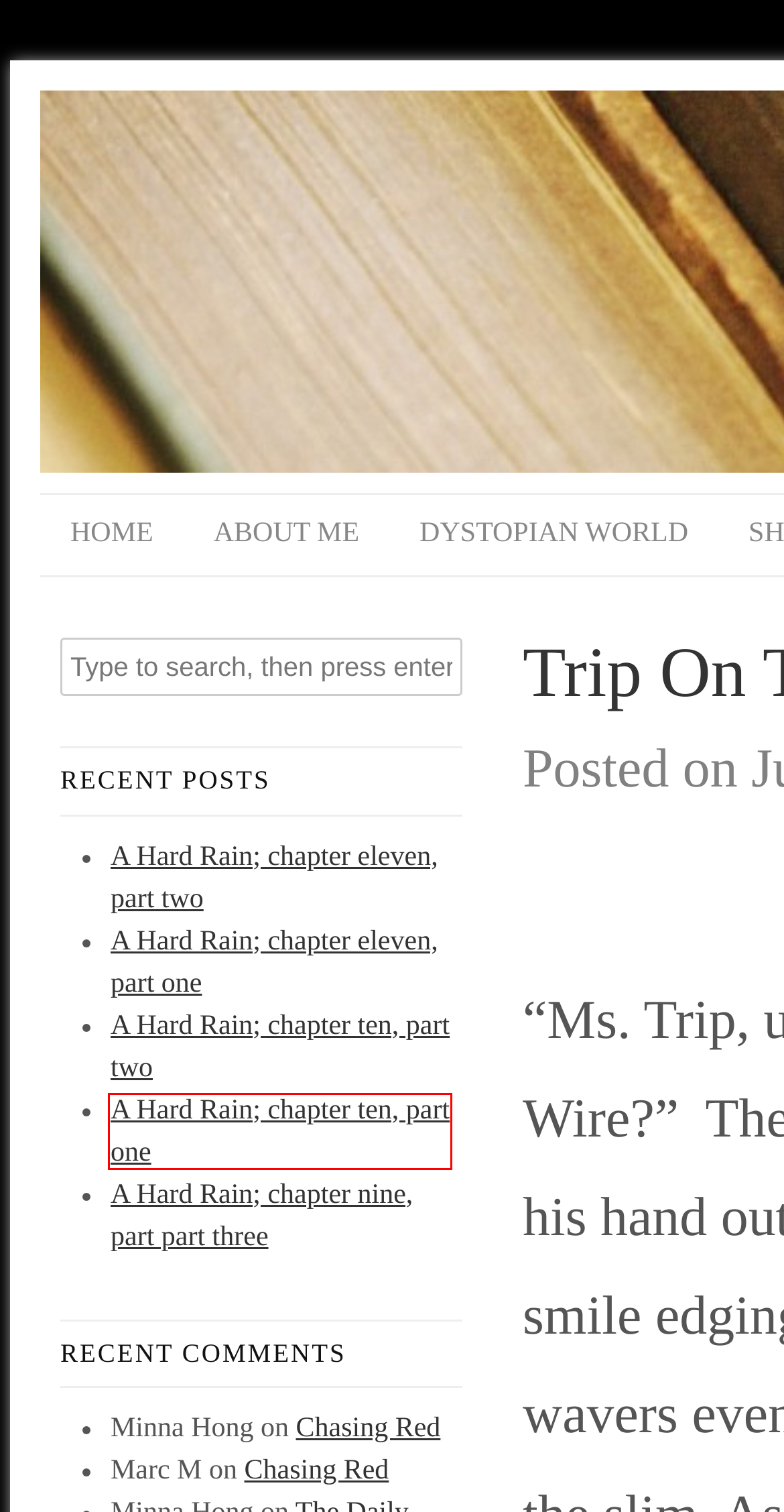Examine the screenshot of a webpage with a red bounding box around a UI element. Your task is to identify the webpage description that best corresponds to the new webpage after clicking the specified element. The given options are:
A. General Housekeeping – Minna Hong
B. A Hard Rain; chapter eleven, part two – Minna Hong
C. A Hard Rain; chapter ten, part one – Minna Hong
D. A Hard Rain; chapter eleven, part one – Minna Hong
E. About Me – Minna Hong
F. March 2020 – Minna Hong
G. A Hard Rain; chapter nine, part part three – Minna Hong
H. Chasing Red – Minna Hong

C